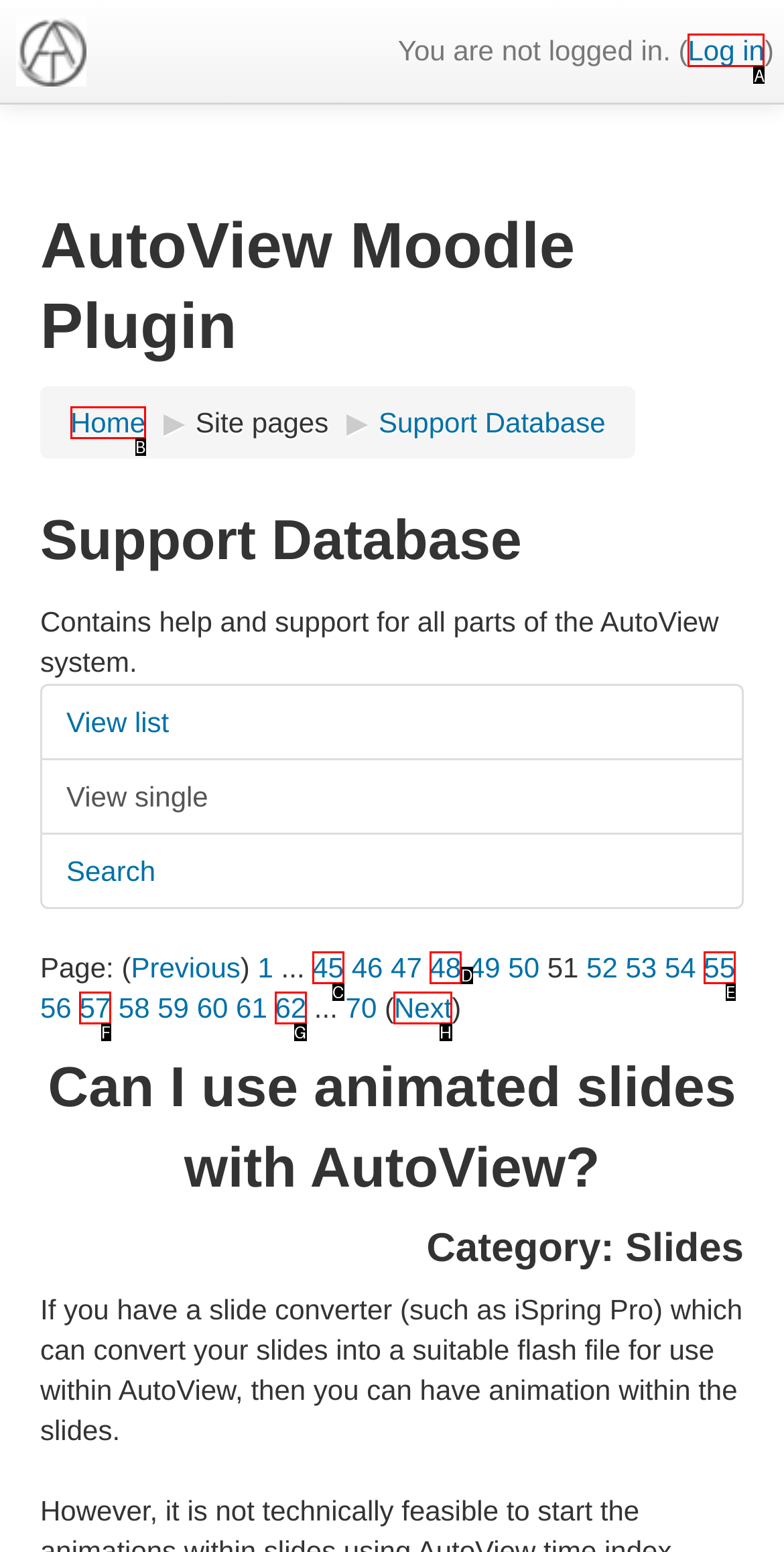Determine the letter of the UI element that will complete the task: Log in
Reply with the corresponding letter.

A